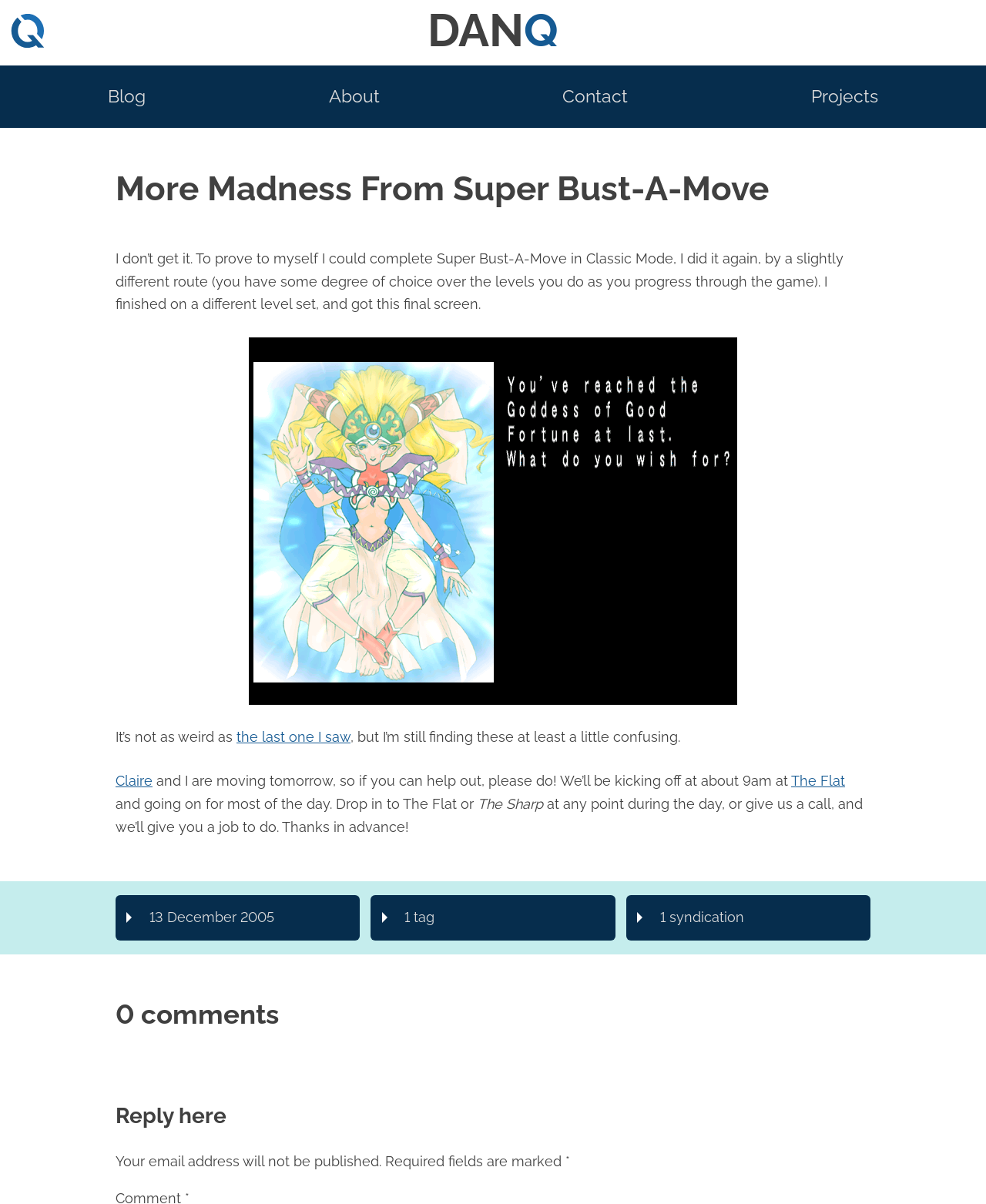Refer to the screenshot and answer the following question in detail:
What is the date of this post?

The date '13 December 2005' is mentioned in the disclosure triangle in the footer section of the webpage, which likely indicates the date the post was published.